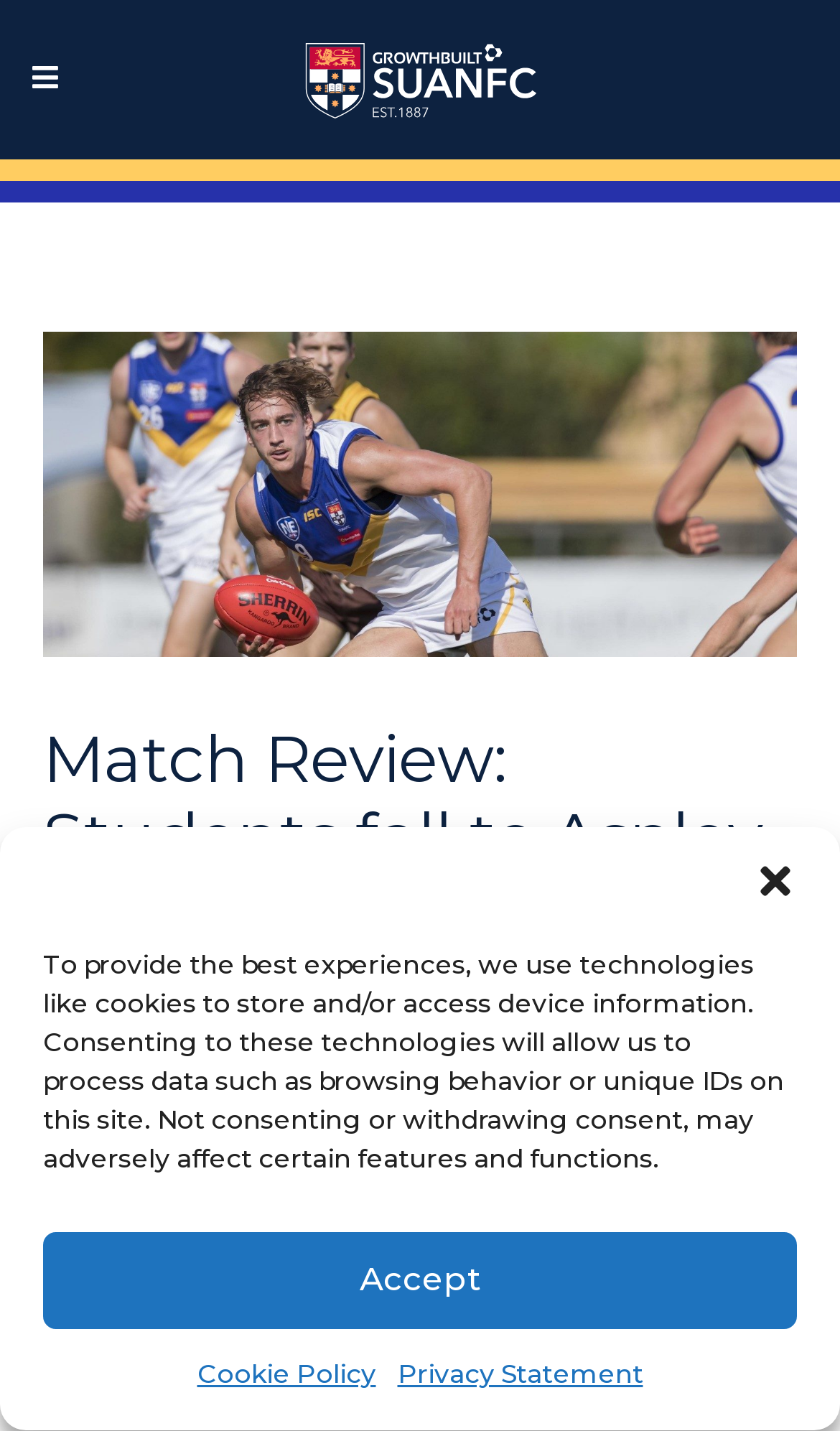Using details from the image, please answer the following question comprehensively:
What is the name of the team that won the match?

The answer can be found in the paragraph of text that describes the match, where it says 'Newly-appointed co-captains Jackson Allen and James Ives were sublime for the Hornets in their 14.18 (102) to 4.13 (37) victory over the Students at Voxson Oval on Saturday afternoon.'